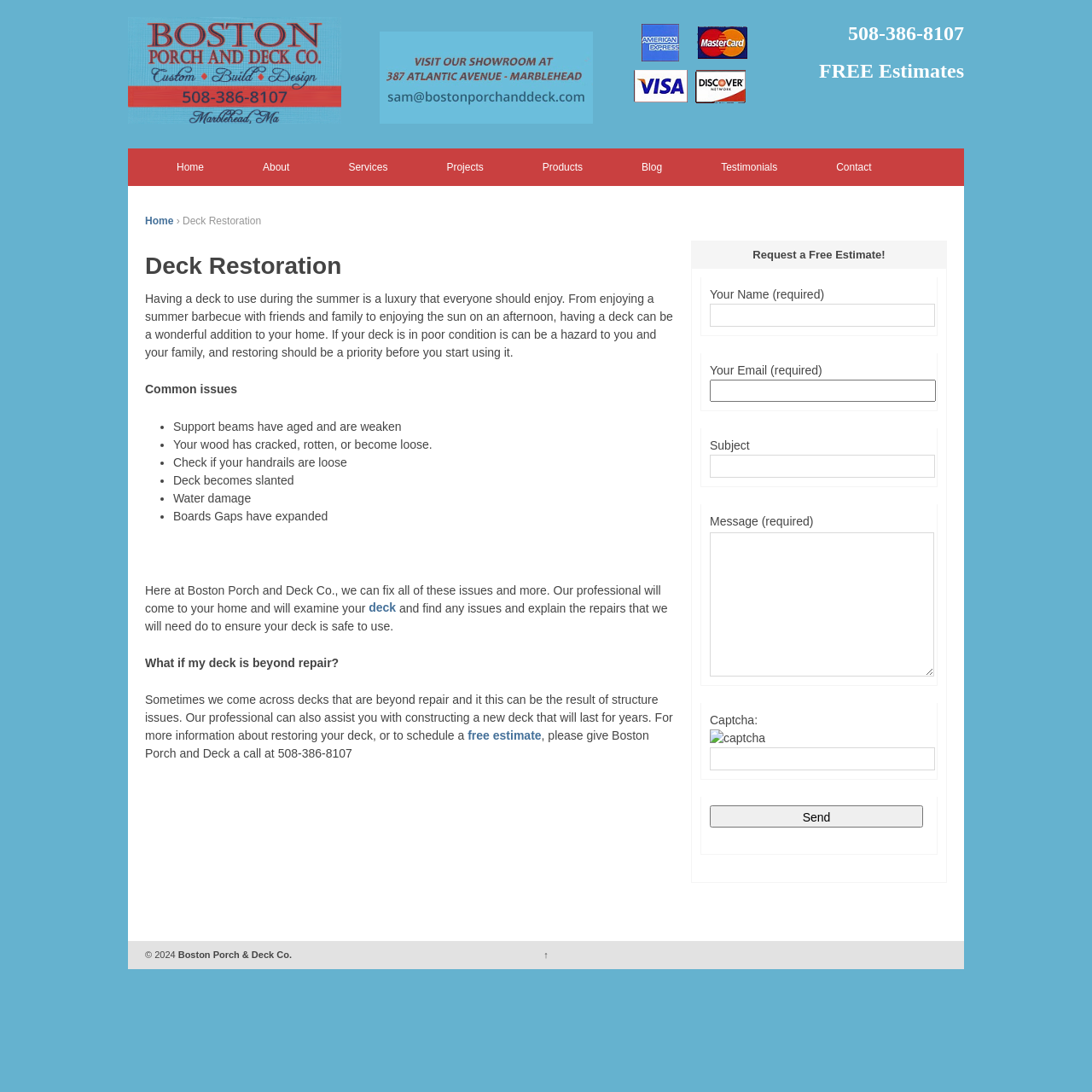Illustrate the webpage's structure and main components comprehensively.

This webpage is about Boston Porch & Deck Co., a company that specializes in deck restoration and construction. At the top of the page, there is a logo and a navigation menu with links to different sections of the website, including "Home", "About", "Services", "Projects", "Products", "Blog", "Testimonials", and "Contact".

Below the navigation menu, there is a heading that reads "Deck Restoration" and a brief introduction to the importance of having a safe and functional deck. The text explains that a deck in poor condition can be a hazard and that restoring it should be a priority.

The page then lists common issues with decks, including aged and weakened support beams, cracked or rotten wood, loose handrails, slanted decks, water damage, and expanded board gaps. The company offers to fix these issues and more, and provides a brief overview of their deck restoration process.

If a deck is beyond repair, the company can also assist with constructing a new one. The page invites visitors to schedule a free estimate or call the company directly.

On the right side of the page, there is a call-to-action section with a heading "Request a Free Estimate!" and a form to fill out with name, email, subject, and message. There is also a captcha image and a "Send" button.

At the bottom of the page, there is a copyright notice and links to the company's website and social media profiles.